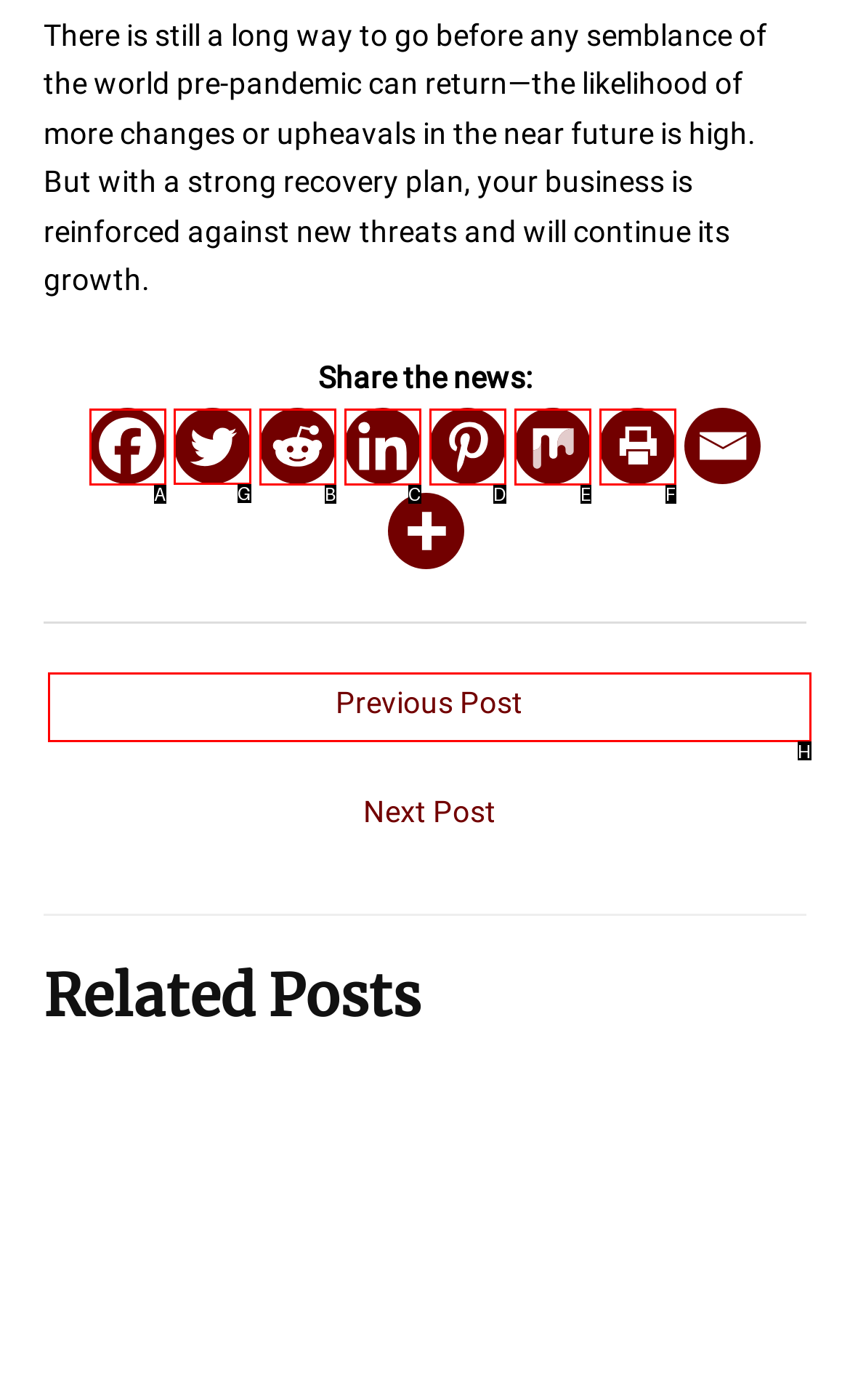Identify the correct UI element to click on to achieve the task: Share on Twitter. Provide the letter of the appropriate element directly from the available choices.

G